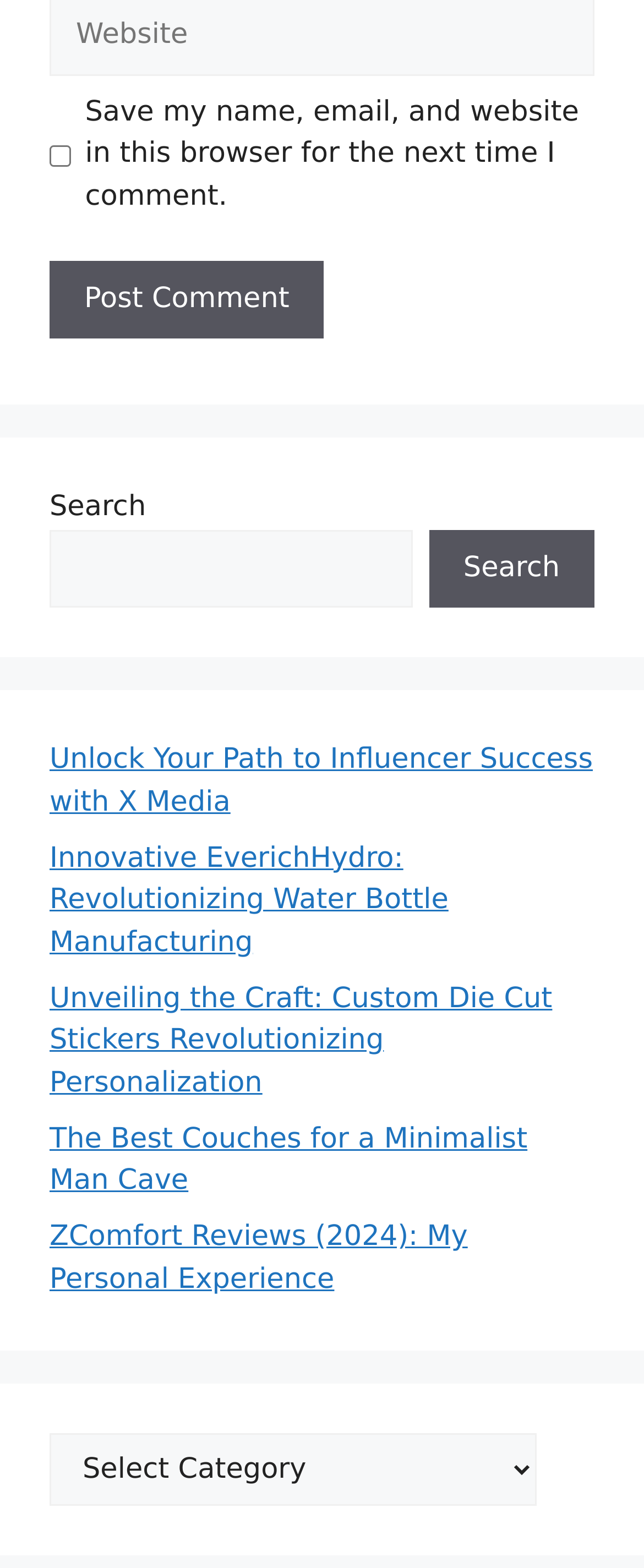Use a single word or phrase to answer the question:
What type of content is featured on this webpage?

Blog posts